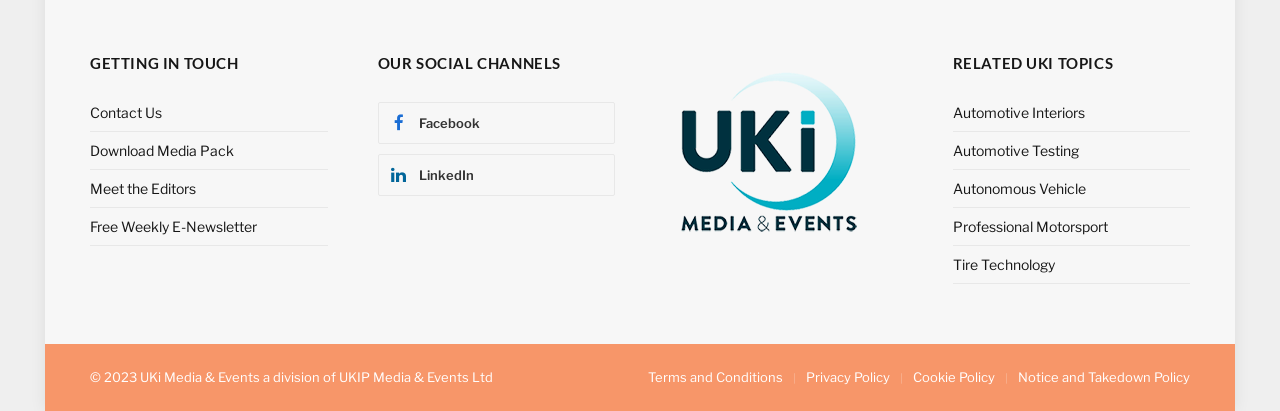Bounding box coordinates are specified in the format (top-left x, top-left y, bottom-right x, bottom-right y). All values are floating point numbers bounded between 0 and 1. Please provide the bounding box coordinate of the region this sentence describes: LinkedIn

[0.295, 0.374, 0.48, 0.476]